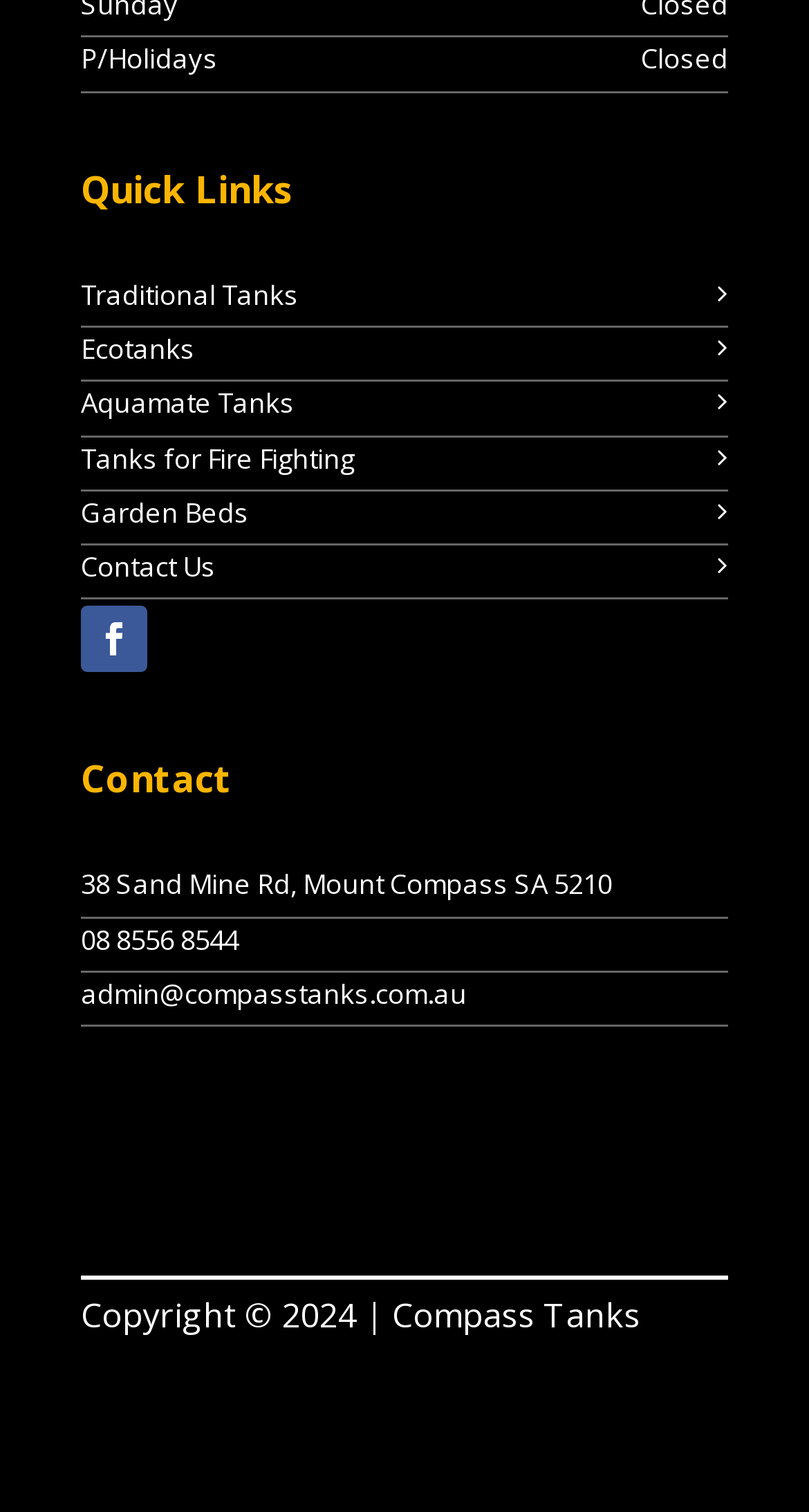Using the information in the image, could you please answer the following question in detail:
What is the purpose of the FAQ link?

The FAQ link is likely provided to answer frequently asked questions about Compass Tanks, its products, or services, and is represented by an image with the text 'FAQ - South Australia'.